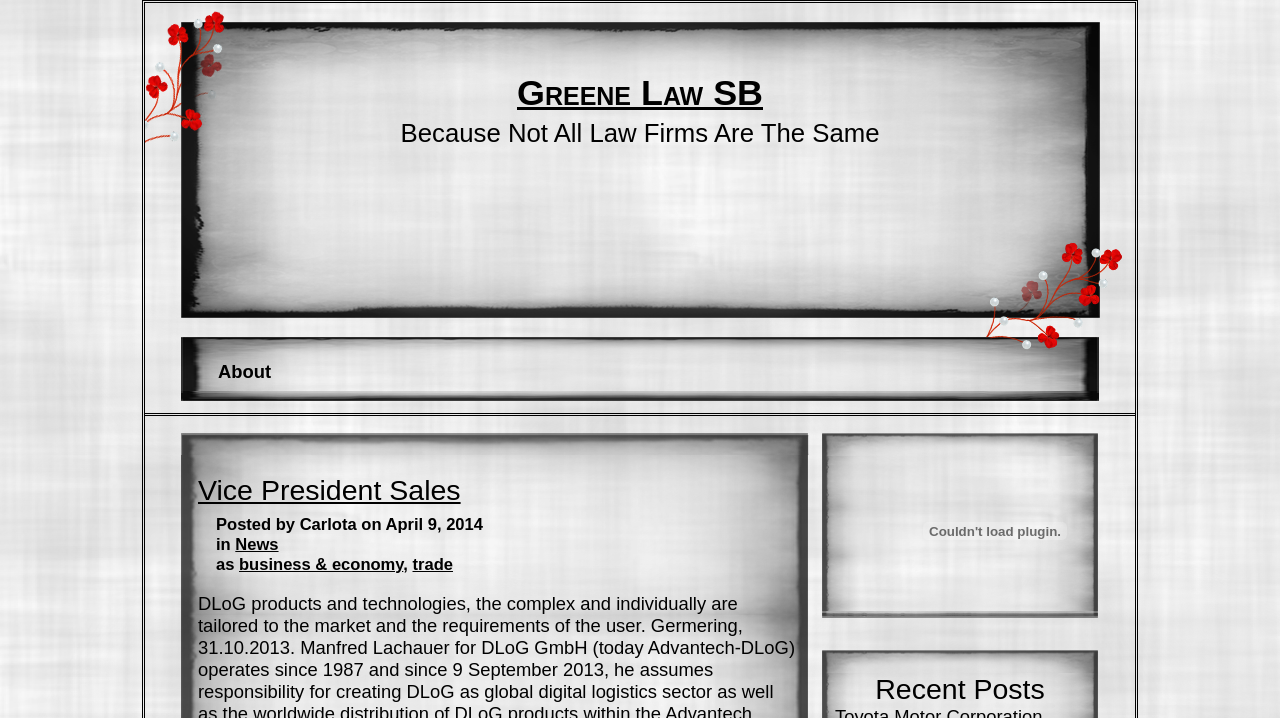What category does the job belong to?
Look at the image and respond with a one-word or short-phrase answer.

business & economy, trade